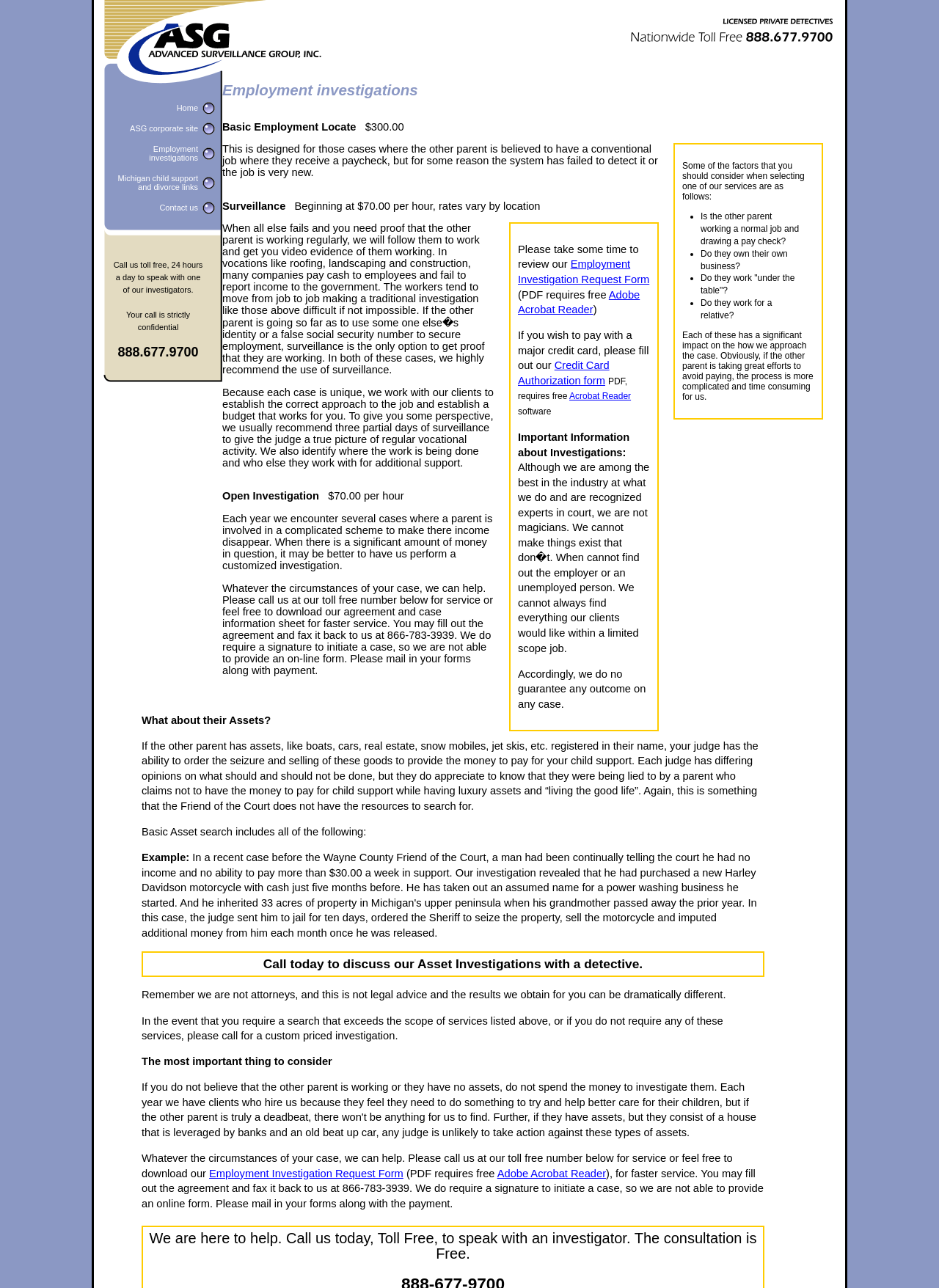Given the description: "Adobe Acrobat Reader", determine the bounding box coordinates of the UI element. The coordinates should be formatted as four float numbers between 0 and 1, [left, top, right, bottom].

[0.552, 0.224, 0.681, 0.245]